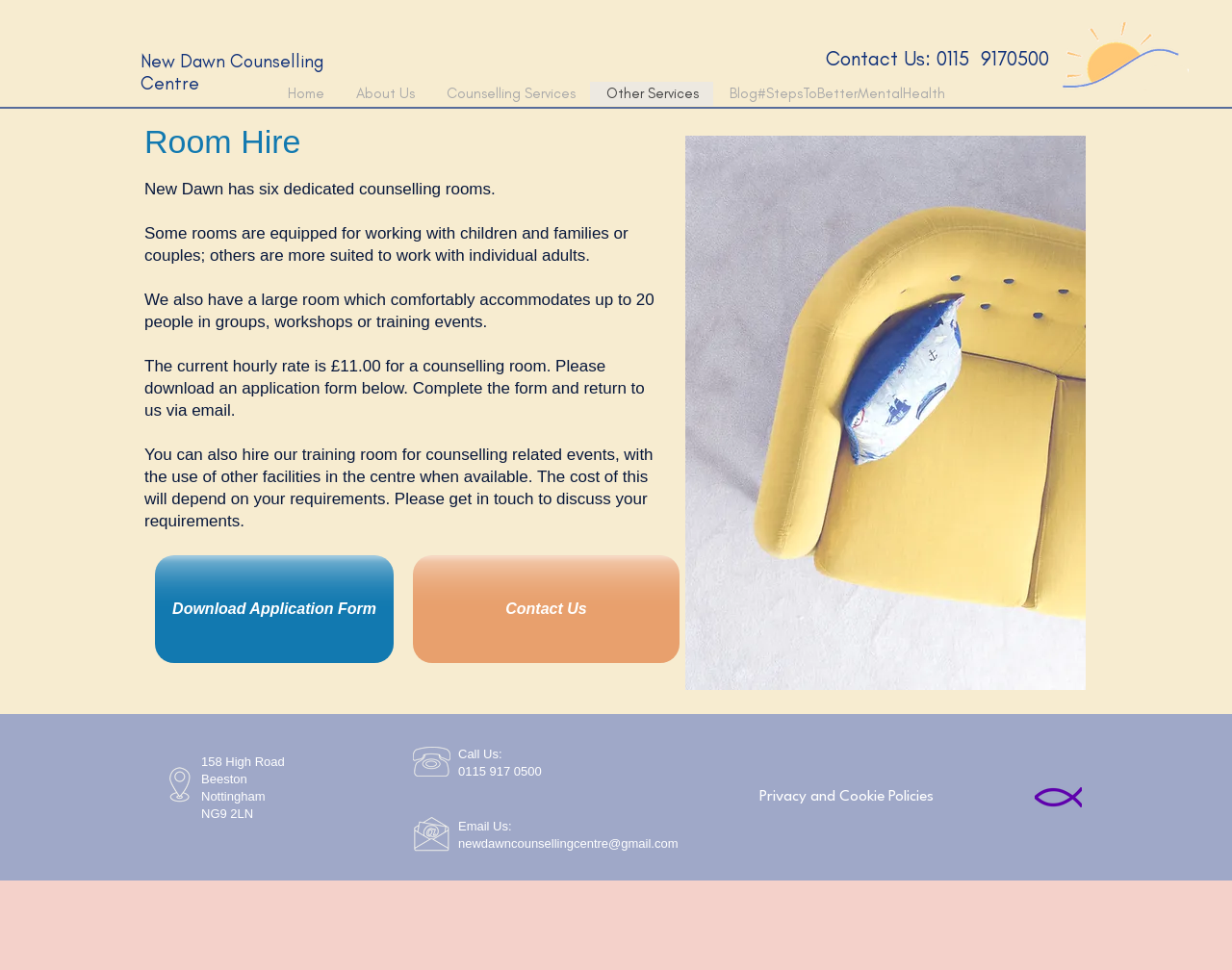What is the location of New Dawn Counselling Centre?
Analyze the image and provide a thorough answer to the question.

The location of New Dawn Counselling Centre can be found in the contact information section of the webpage, where the address is listed as '158 High Road, Beeston, Nottingham, NG9 2LN'.